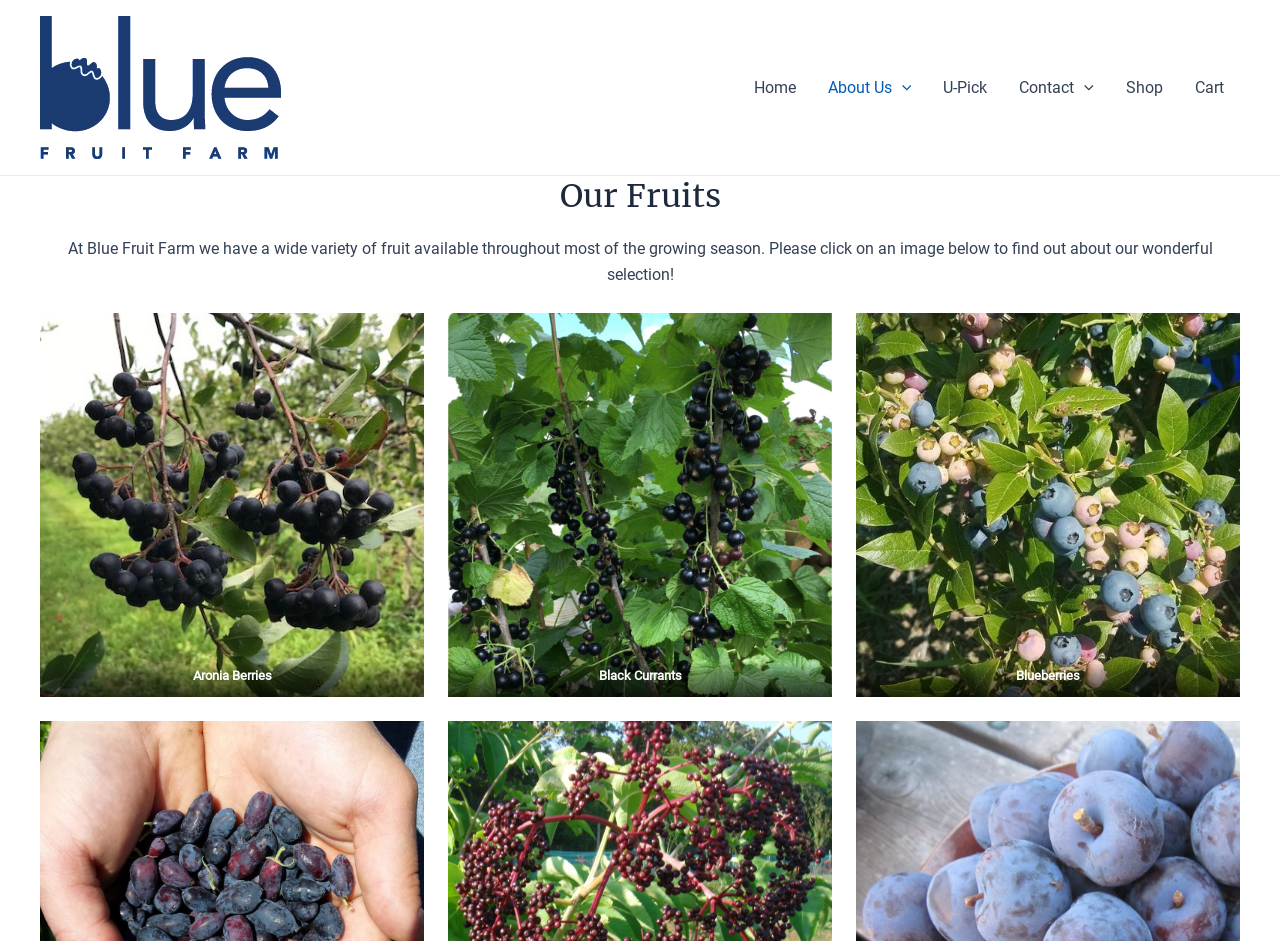Please locate the clickable area by providing the bounding box coordinates to follow this instruction: "Explore the Shop".

[0.867, 0.05, 0.921, 0.135]